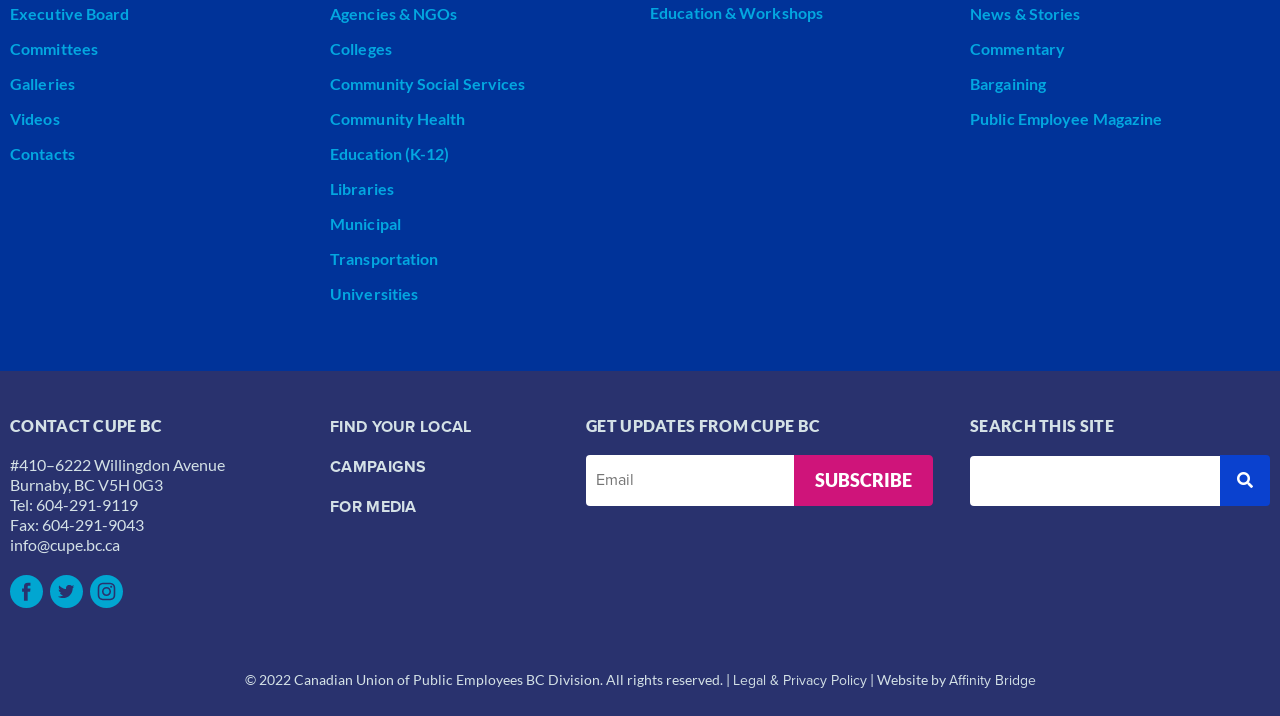What types of resources are available on this website?
Using the image as a reference, give an elaborate response to the question.

The website provides access to various resources, including committees, galleries, videos, and other links, which suggest that it is a comprehensive platform for union members and others interested in the organization.